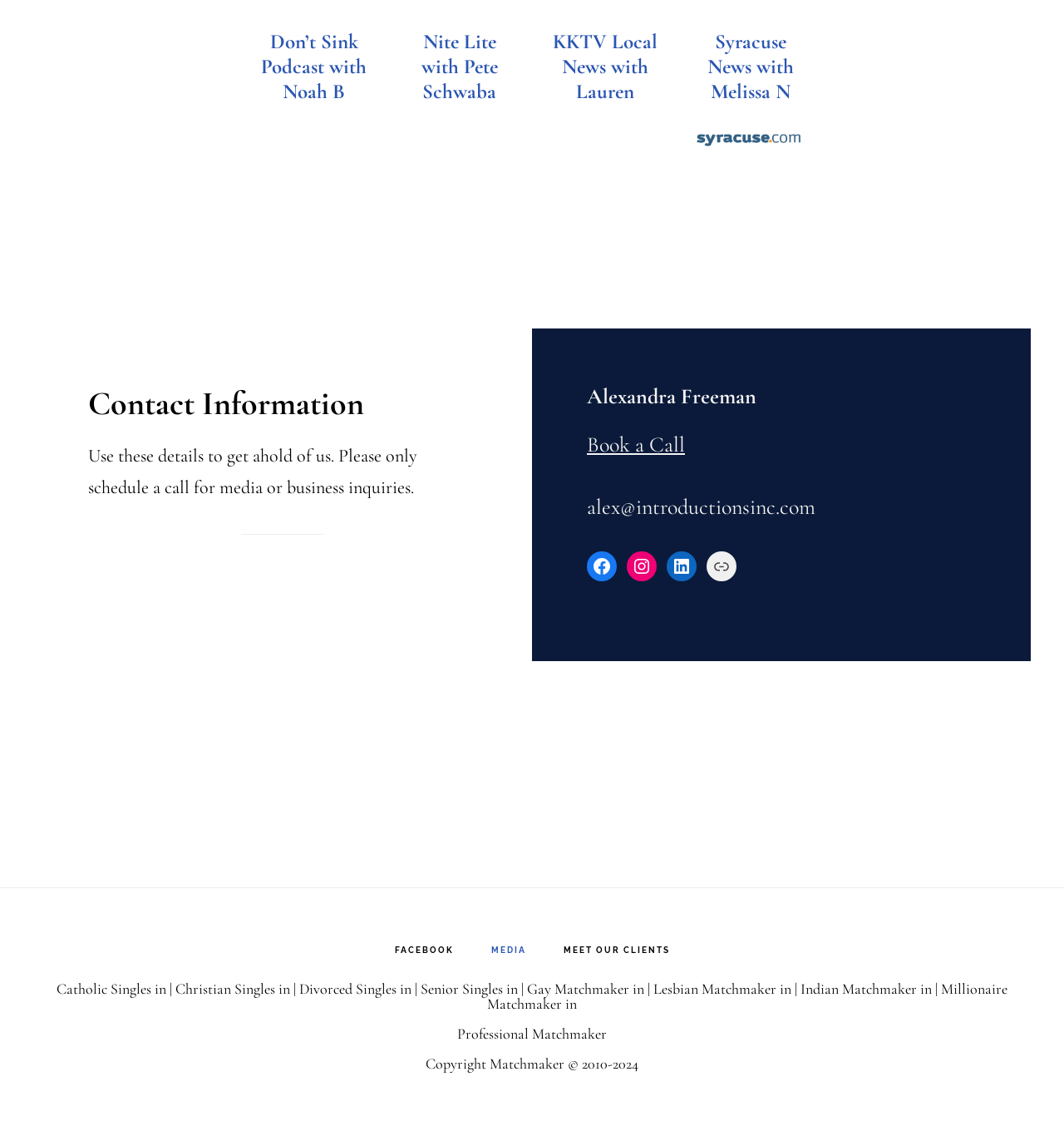Determine the bounding box coordinates of the clickable area required to perform the following instruction: "Book a Call". The coordinates should be represented as four float numbers between 0 and 1: [left, top, right, bottom].

[0.552, 0.385, 0.644, 0.408]